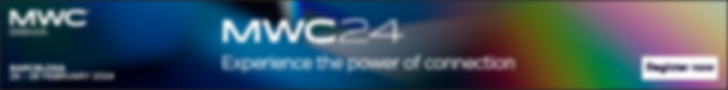What is the date of MWC 2024?
Please provide a single word or phrase as your answer based on the image.

24-27 February 2024